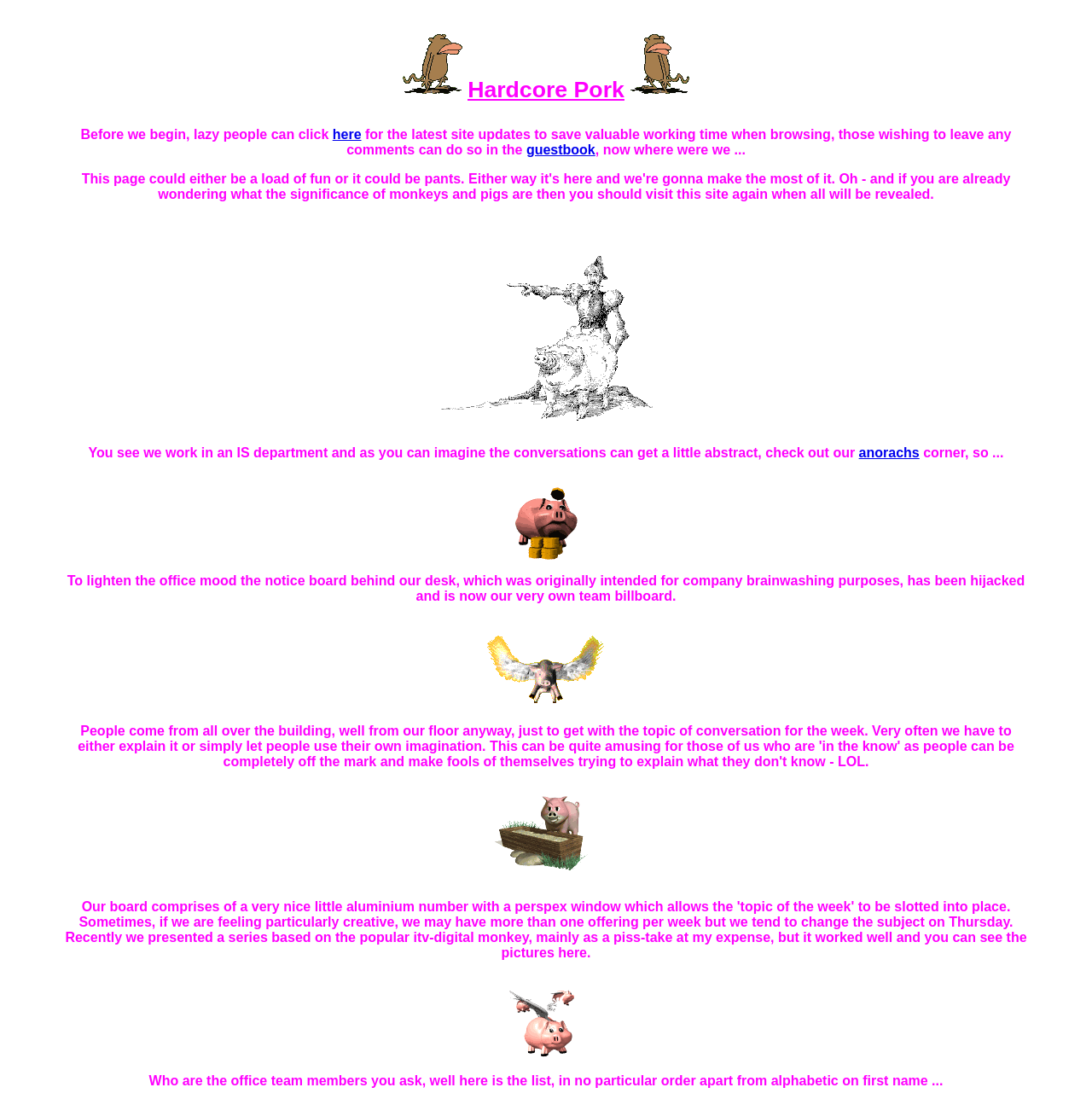Answer the question using only one word or a concise phrase: What is the topic of the text at the bottom of the webpage?

Office team members